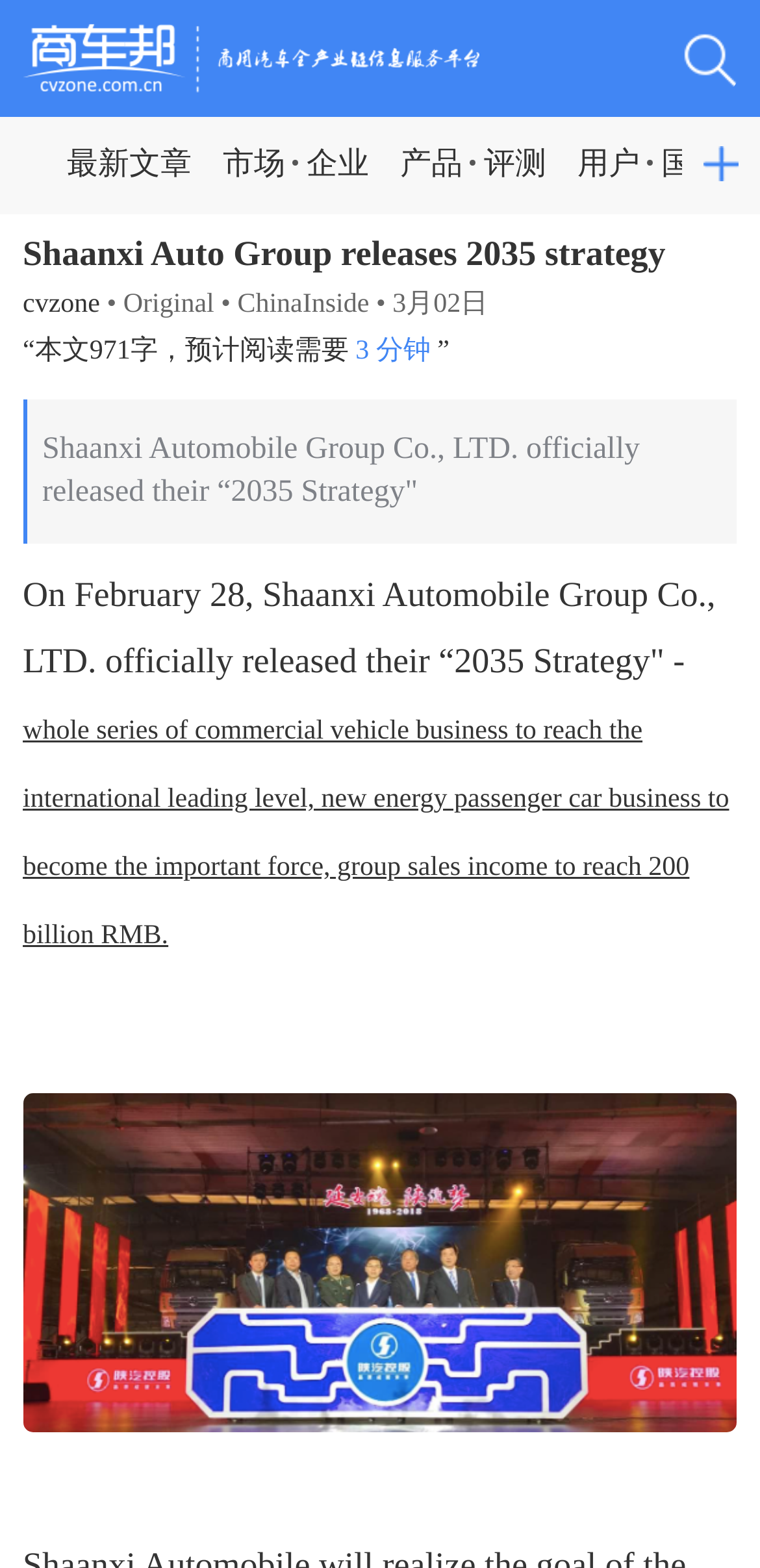Detail the webpage's structure and highlights in your description.

The webpage is about Shaanxi Auto Group's 2035 strategy release. At the top, there are two links with accompanying images, one on the left and one on the right. Below these links, there is a navigation menu with seven links: "最新文章", "市场", "企业", "产品", "评测", "用户", and "国际". 

To the right of the navigation menu, there is another link with an image. The main content of the webpage starts with a heading that reads "Shaanxi Auto Group releases 2035 strategy". Below the heading, there are several lines of text, including the source "cvzone" and the date "3月02日". 

The main article begins with a brief introduction, stating that Shaanxi Automobile Group Co., LTD. has officially released their “2035 Strategy”. The article continues to describe the strategy, aiming to reach the international leading level in commercial vehicle business, become a major force in new energy passenger car business, and achieve a group sales income of 200 billion RMB. 

At the bottom of the webpage, there is a large image, likely the logo of Shaanxi Auto Group, "陕汽.png".